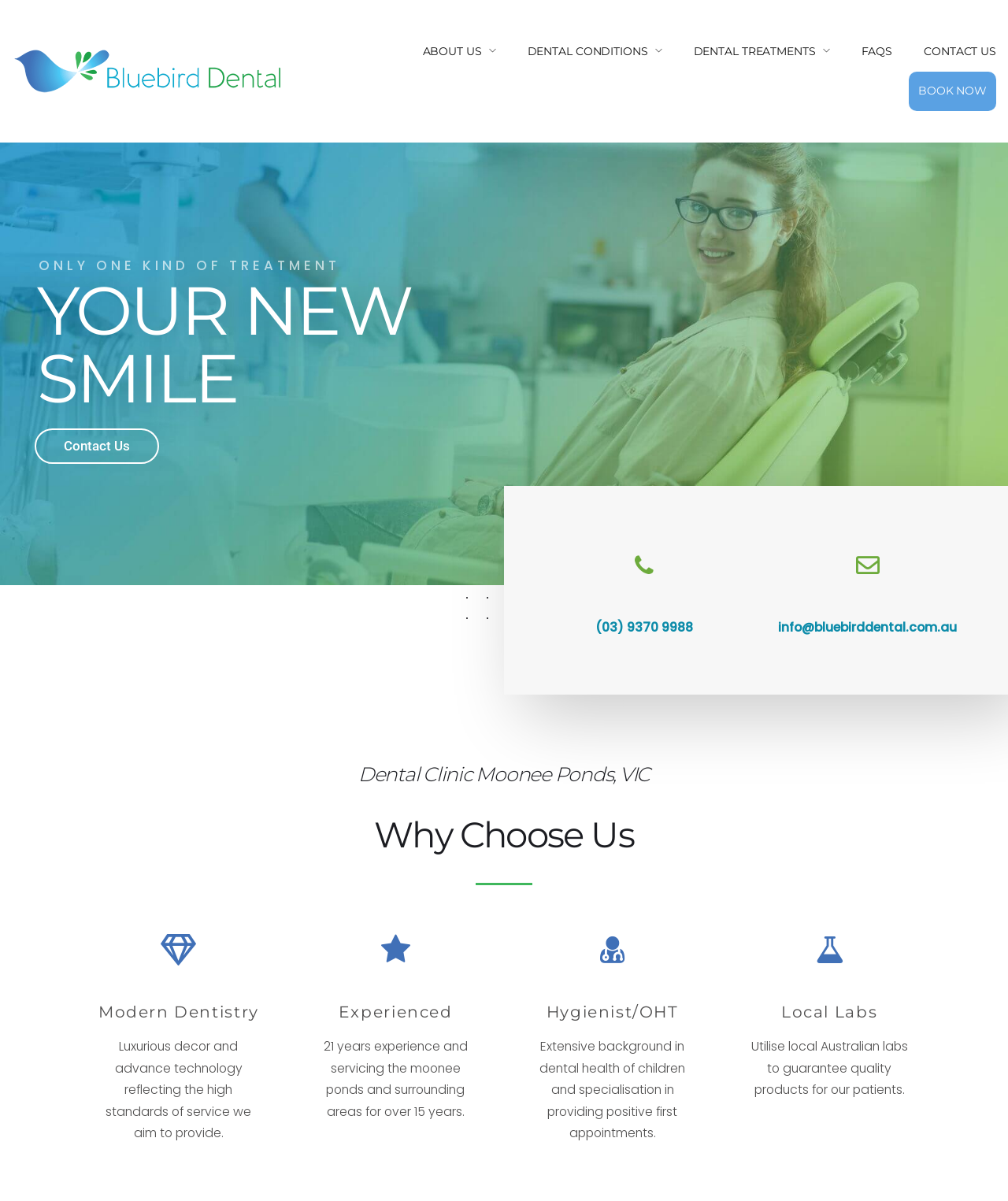What is the name of the dental clinic?
Look at the screenshot and give a one-word or phrase answer.

Bluebird Dental